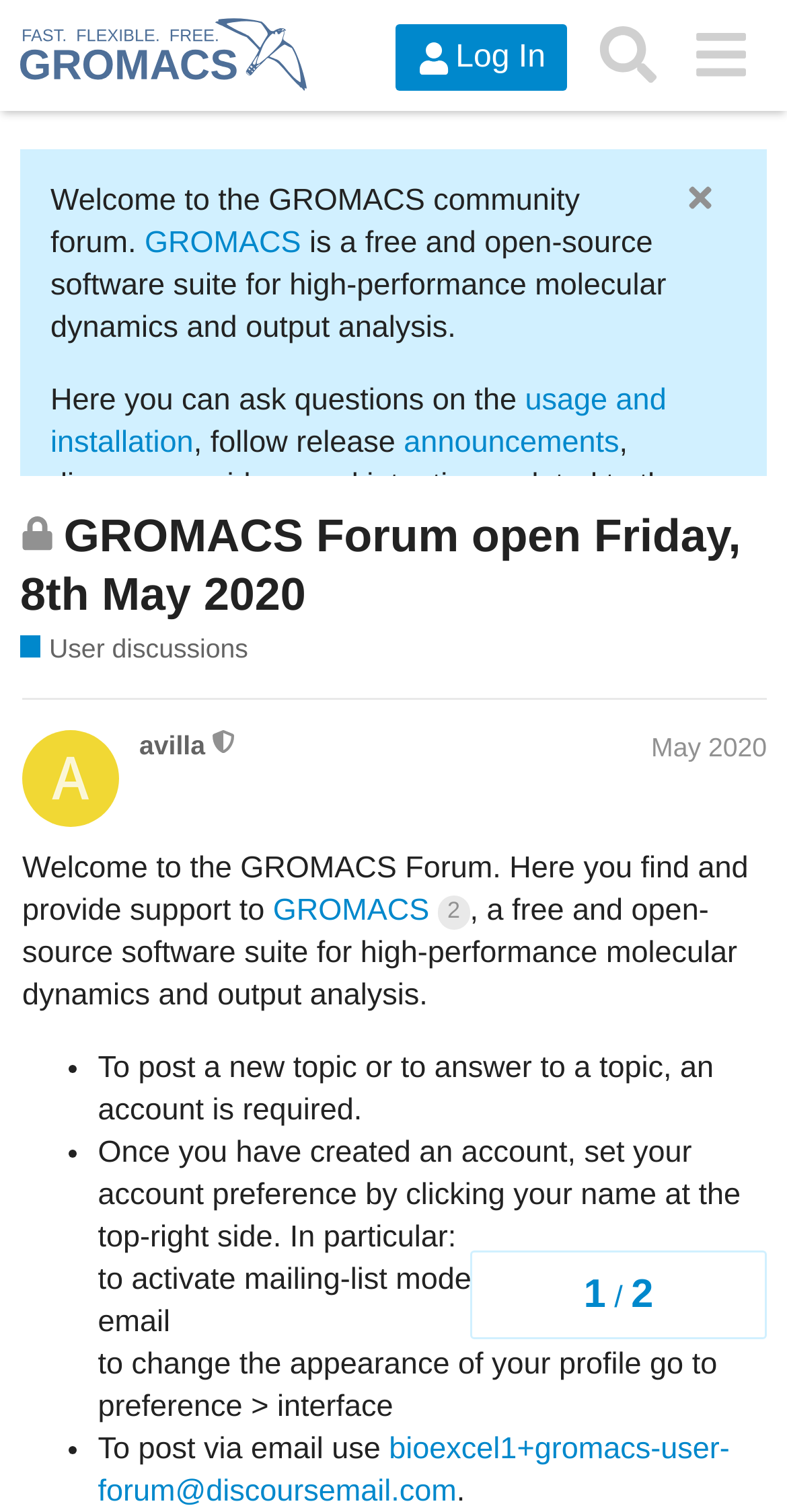Write an extensive caption that covers every aspect of the webpage.

The webpage is the GROMACS Forum, a platform for discussing and supporting the GROMACS software suite for molecular dynamics and output analysis. At the top, there is a header section with a logo and three buttons: "Log In", "Search", and a menu button. Below the header, there is a welcome message introducing the forum and its purpose.

The main content area is divided into sections. The first section has a heading that indicates the forum is open and provides information about the topic. Below this heading, there are links to "GROMACS" and "User discussions". The "User discussions" link has a description that explains the purpose of the discussion forum.

The next section appears to be a topic thread with a heading that indicates the topic is closed and no longer accepts new replies. There is a link to the topic title and a generic element with an image.

On the right side of the page, there is a navigation section with a "topic progress" indicator showing the progress of the topic. Below this, there is a section with information about a user, "avilla", who is a moderator, and the date "May 2020".

Further down the page, there is a section with text that welcomes users to the GROMACS Forum and explains the purpose of the forum. There are links to "GROMACS" and a generic element with the text "2 clicks". The text also explains that an account is required to post a new topic or answer to a topic.

The page also has a list of bullet points with information about creating an account, setting account preferences, and posting via email. There are links to email addresses and preferences within the account settings.